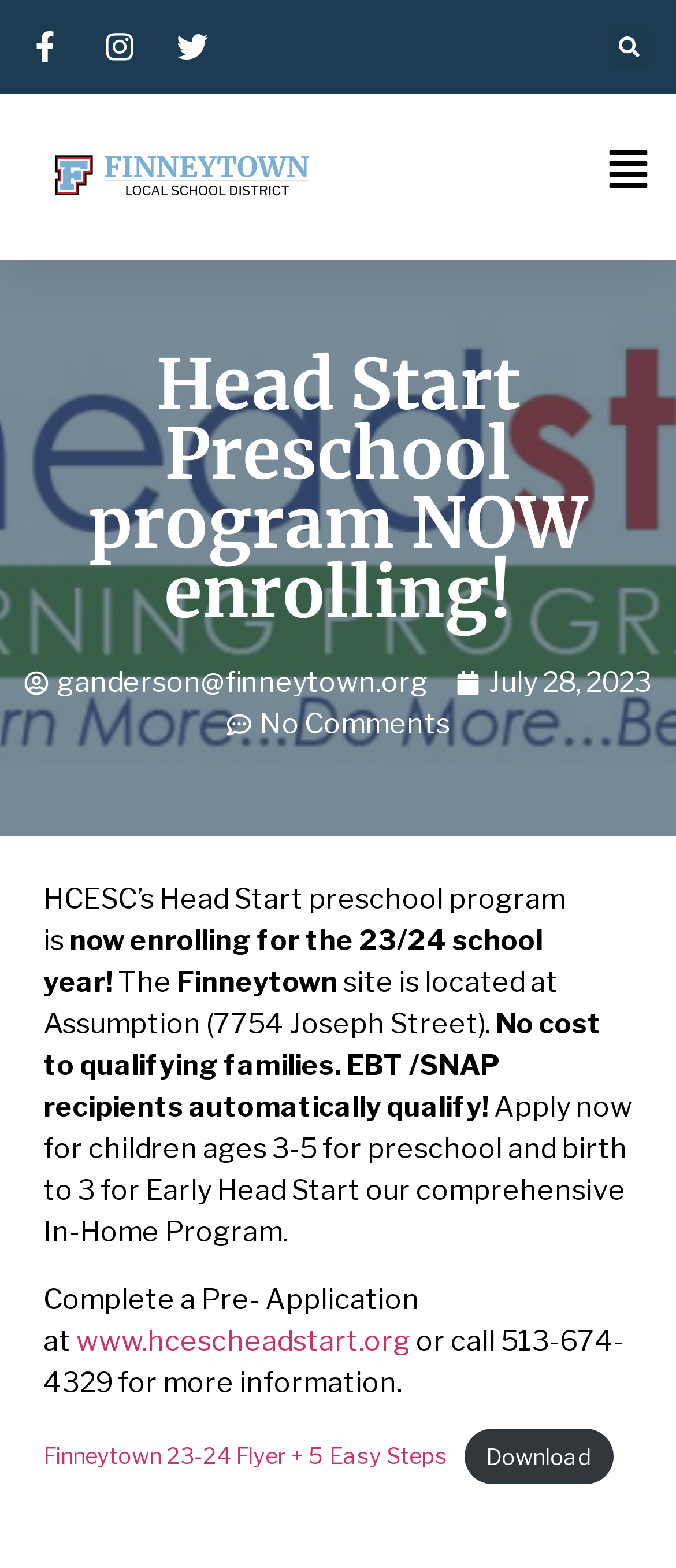Please identify the bounding box coordinates of the element that needs to be clicked to perform the following instruction: "view 'Motorcycle Shipping Bay Area'".

None